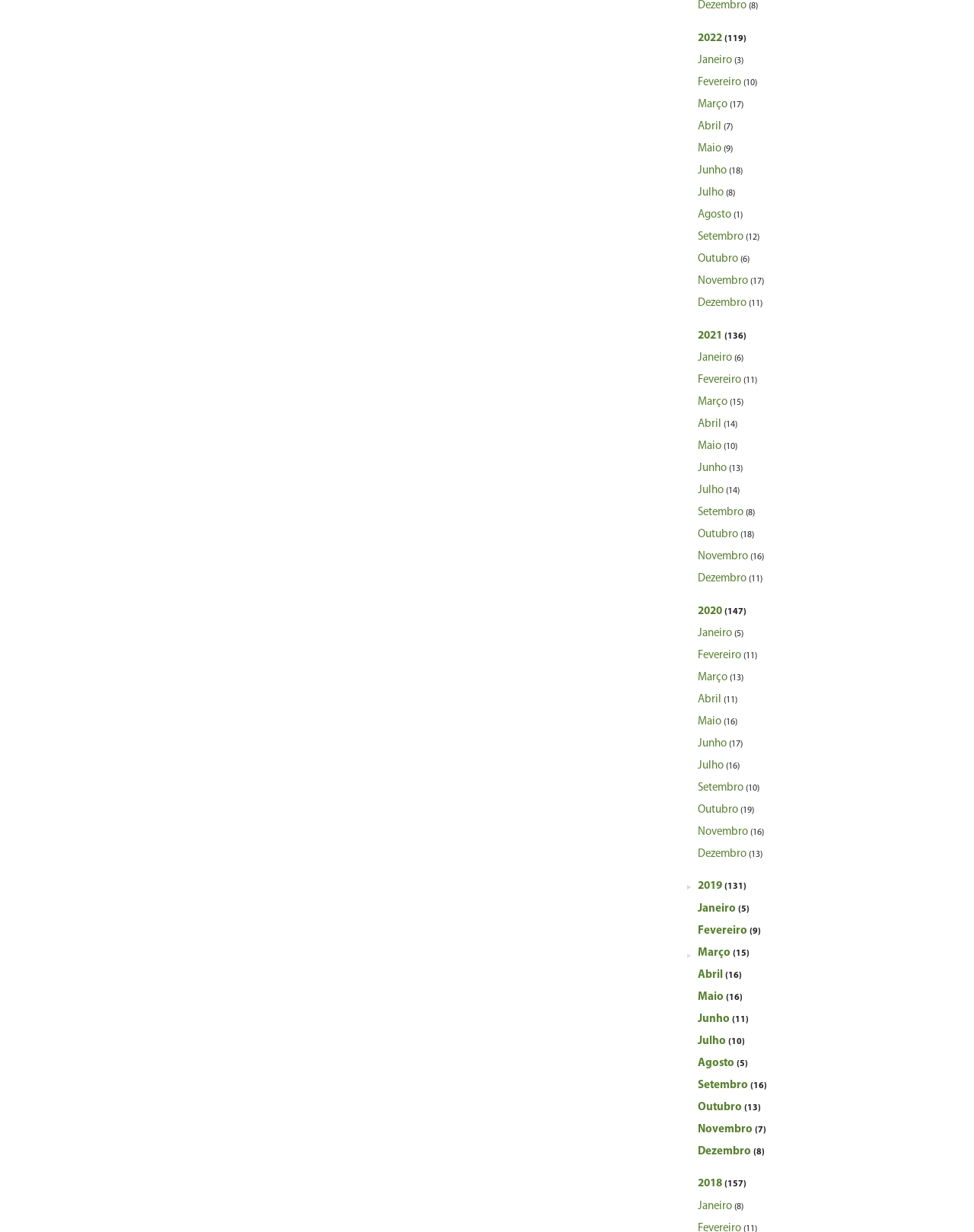Using the information in the image, give a comprehensive answer to the question: 
How many links are there for the year 2022?

By counting the links under the year 2022, I found that there are 12 links, each corresponding to a month of the year, from Janeiro to Dezembro.